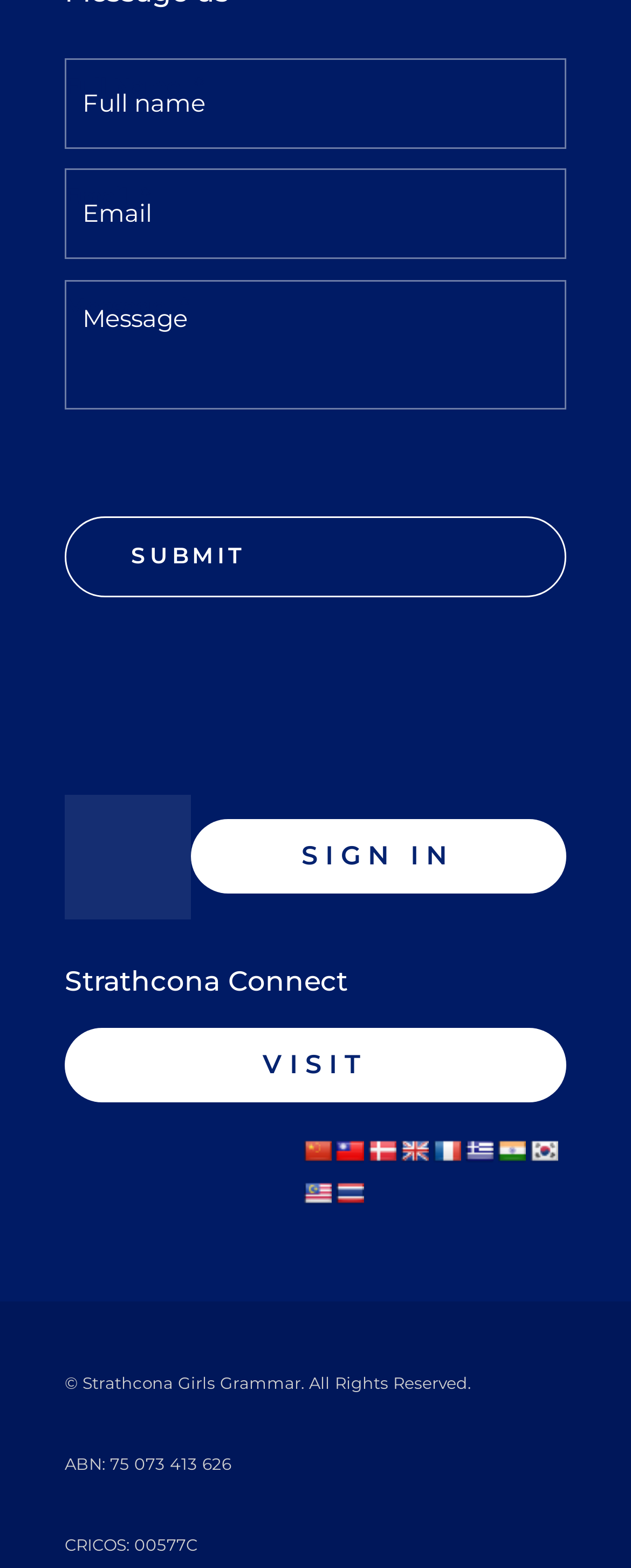Determine the bounding box coordinates of the region to click in order to accomplish the following instruction: "Back to top". Provide the coordinates as four float numbers between 0 and 1, specifically [left, top, right, bottom].

None